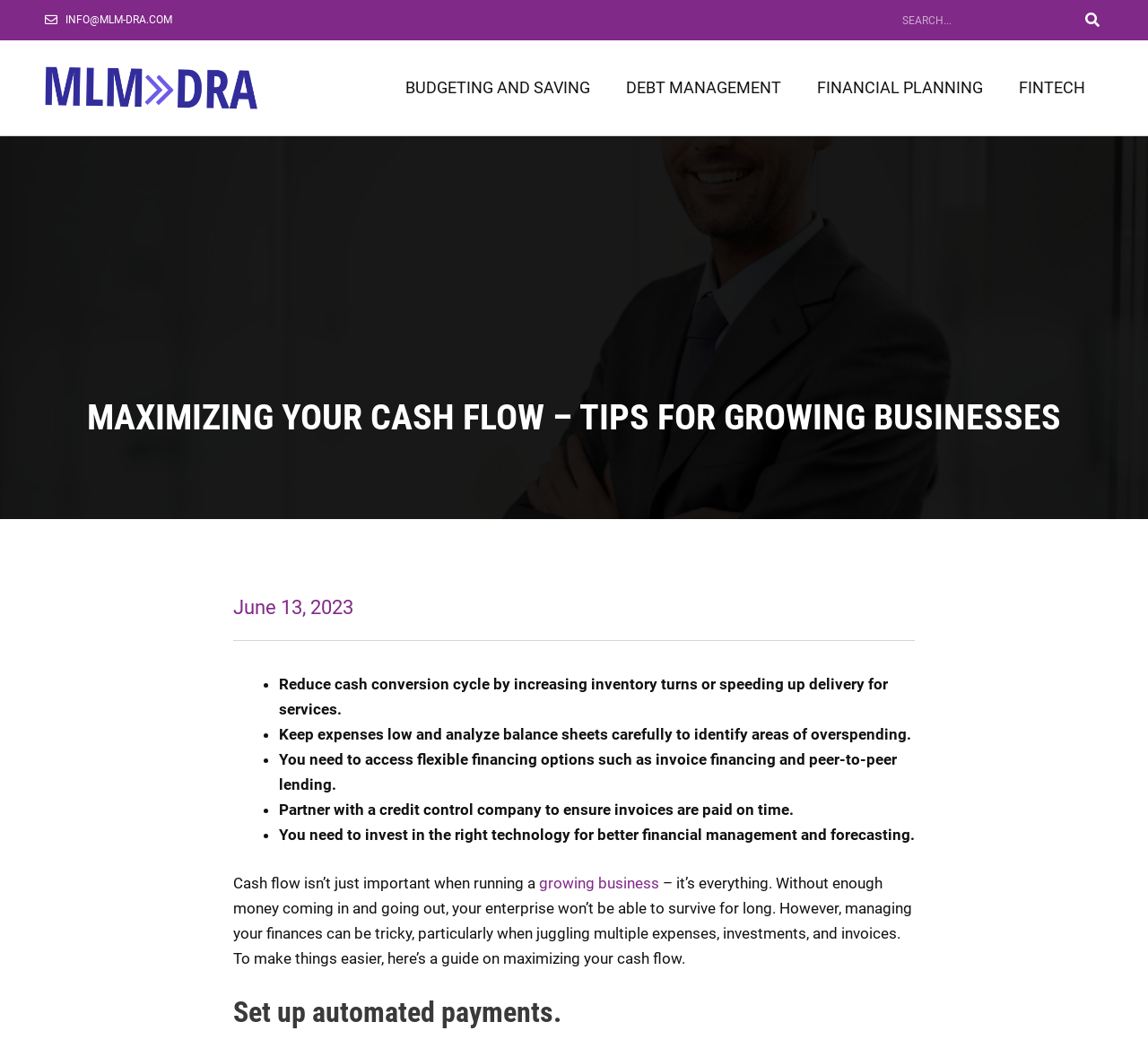Please locate the bounding box coordinates of the element that should be clicked to complete the given instruction: "Contact the company via email".

[0.057, 0.013, 0.15, 0.025]